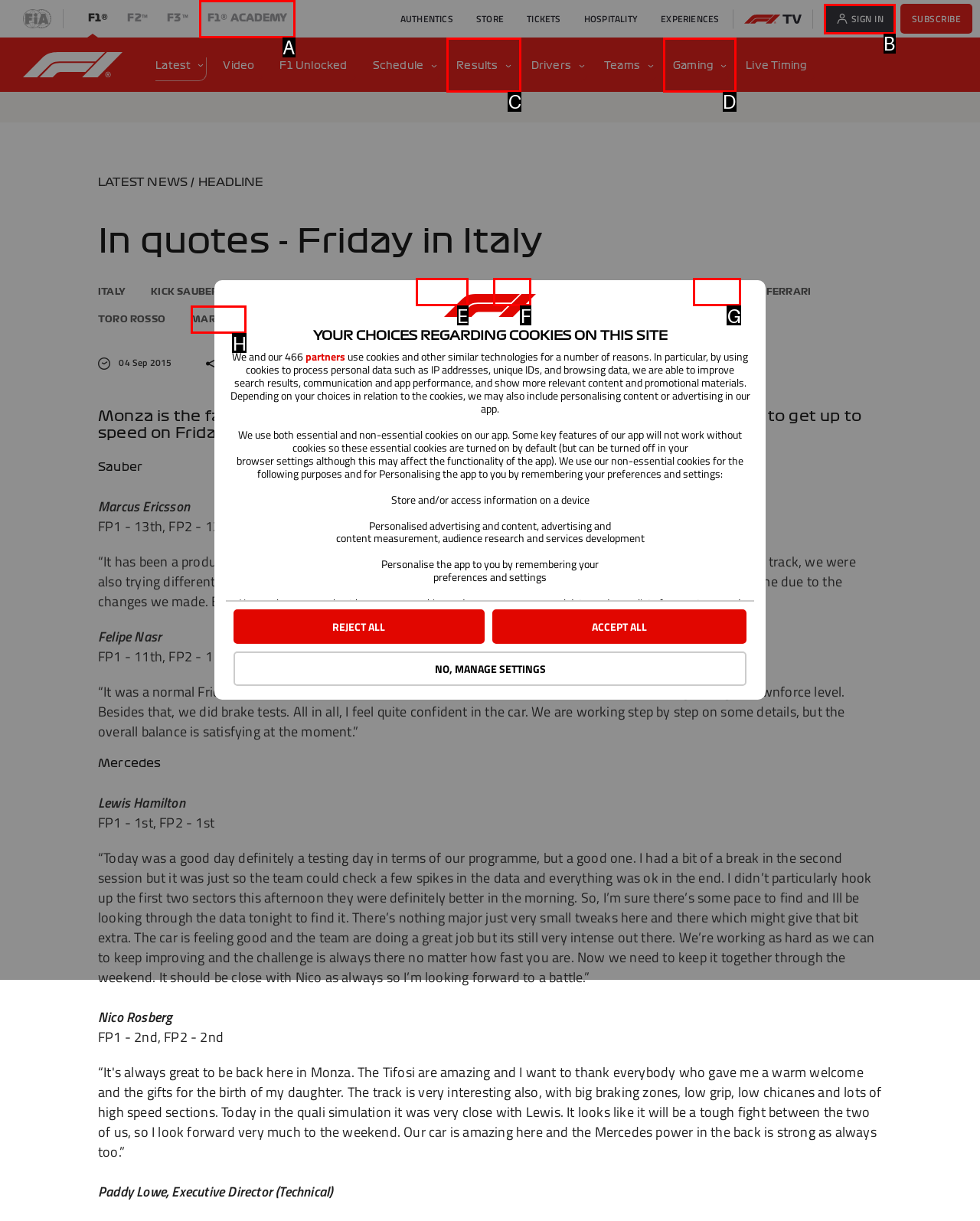Which HTML element among the options matches this description: F1® ACADEMY? Answer with the letter representing your choice.

A